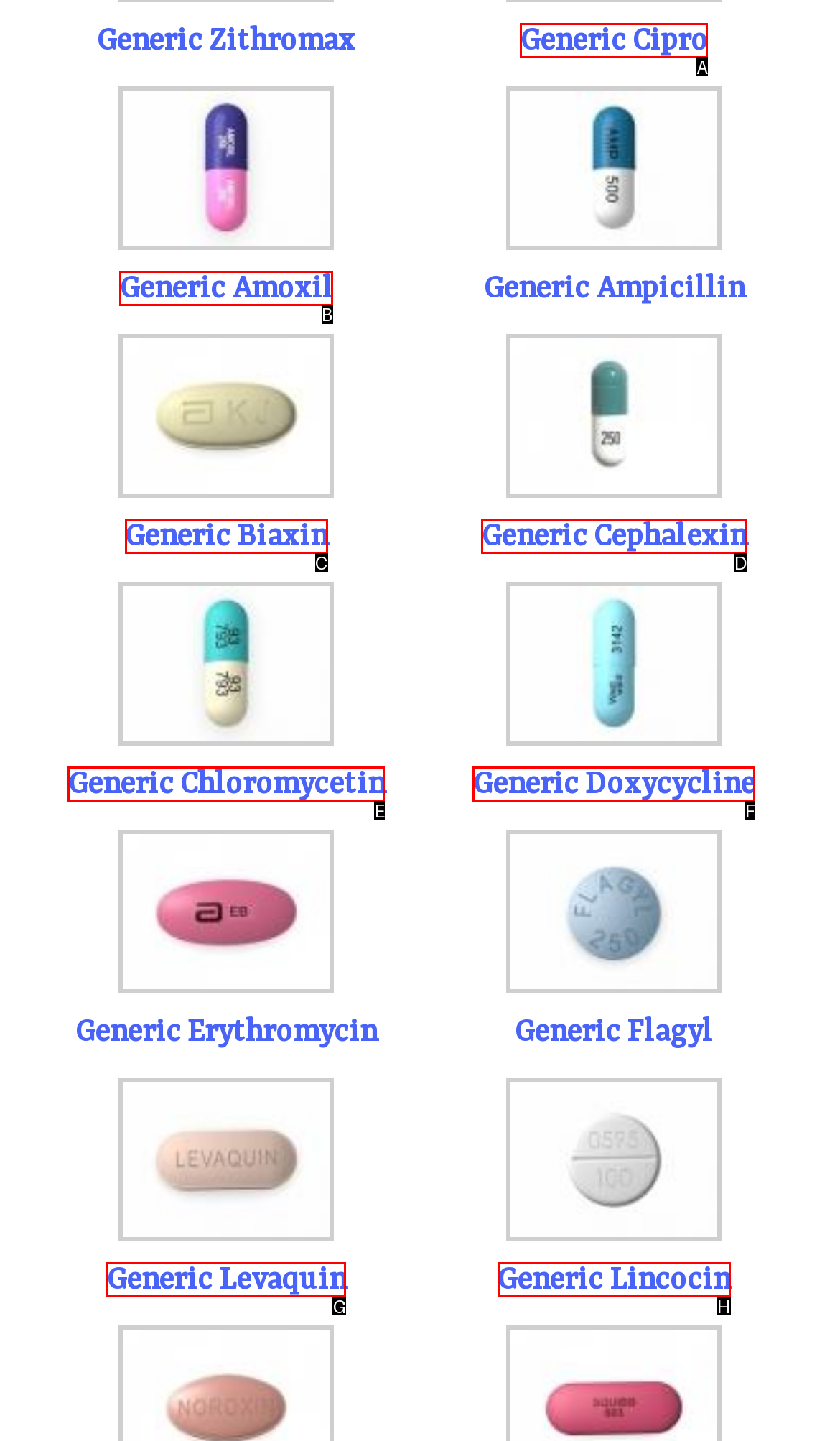Select the proper HTML element to perform the given task: view Generic Amoxil Answer with the corresponding letter from the provided choices.

B